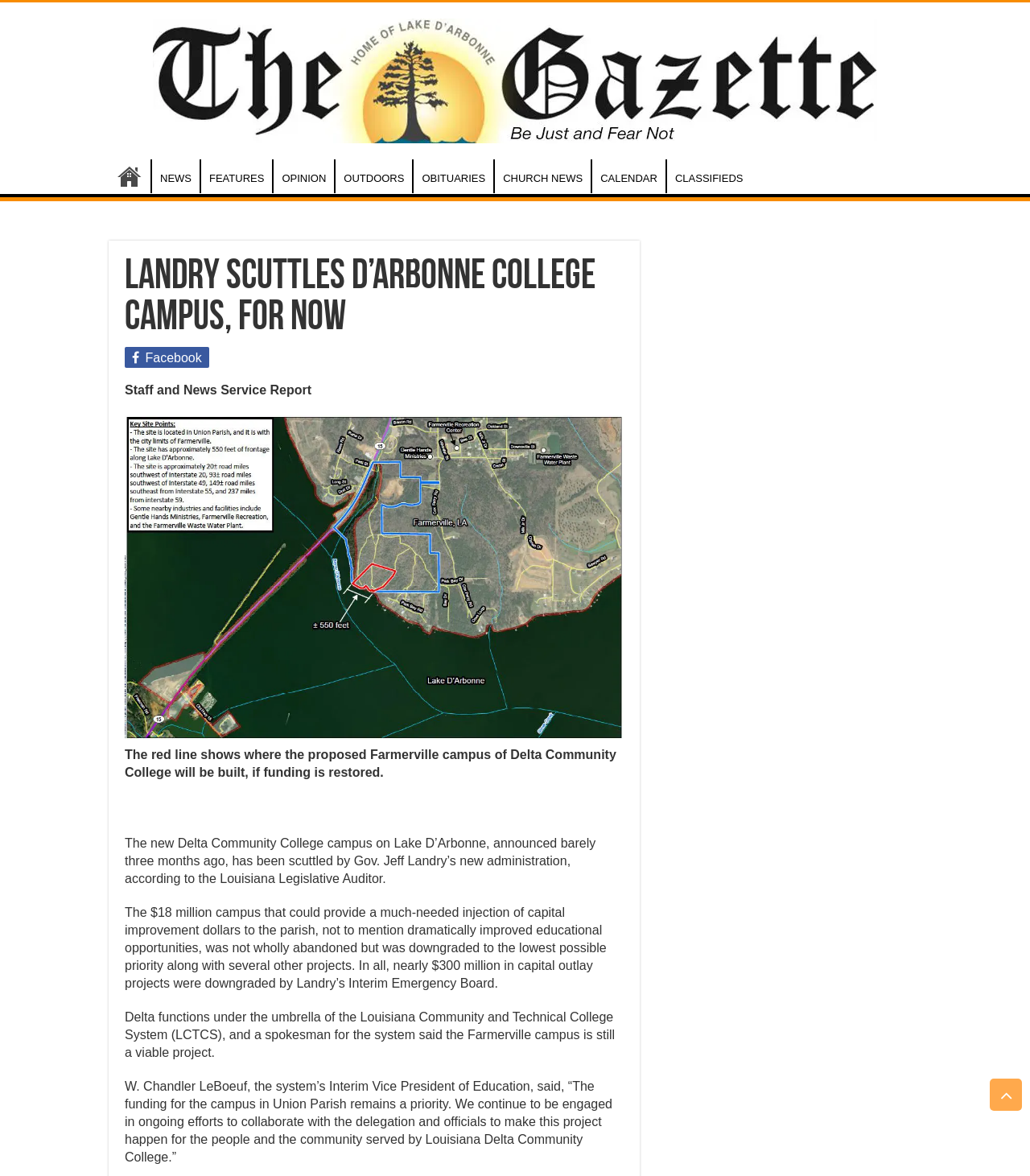Who is the governor mentioned in the article?
Provide a detailed and extensive answer to the question.

The article states that Gov. Jeff Landry's new administration has scuttled the proposed Delta Community College campus on Lake D'Arbonne.